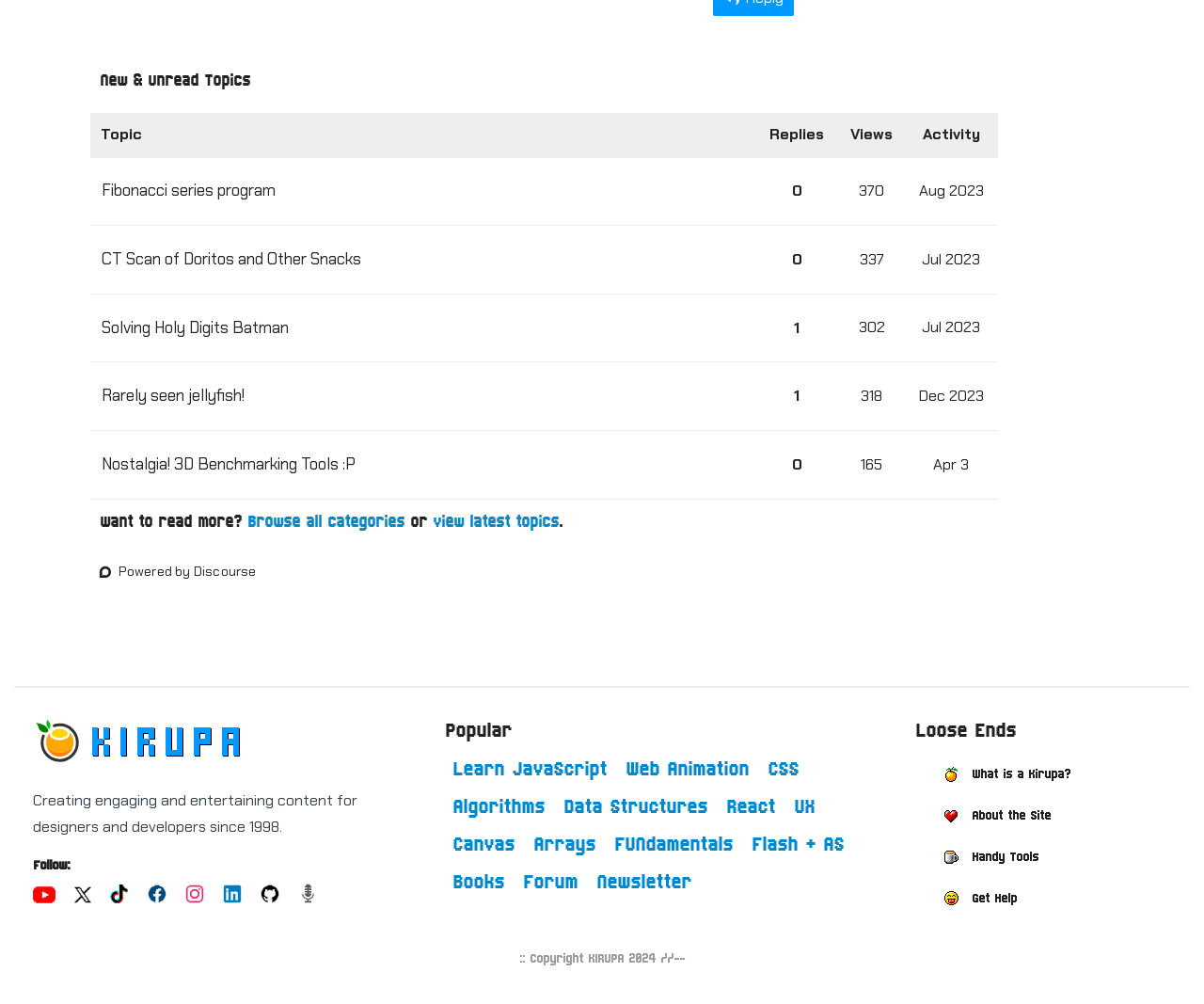Determine the bounding box of the UI component based on this description: "Algorithms". The bounding box coordinates should be four float values between 0 and 1, i.e., [left, top, right, bottom].

[0.371, 0.788, 0.456, 0.82]